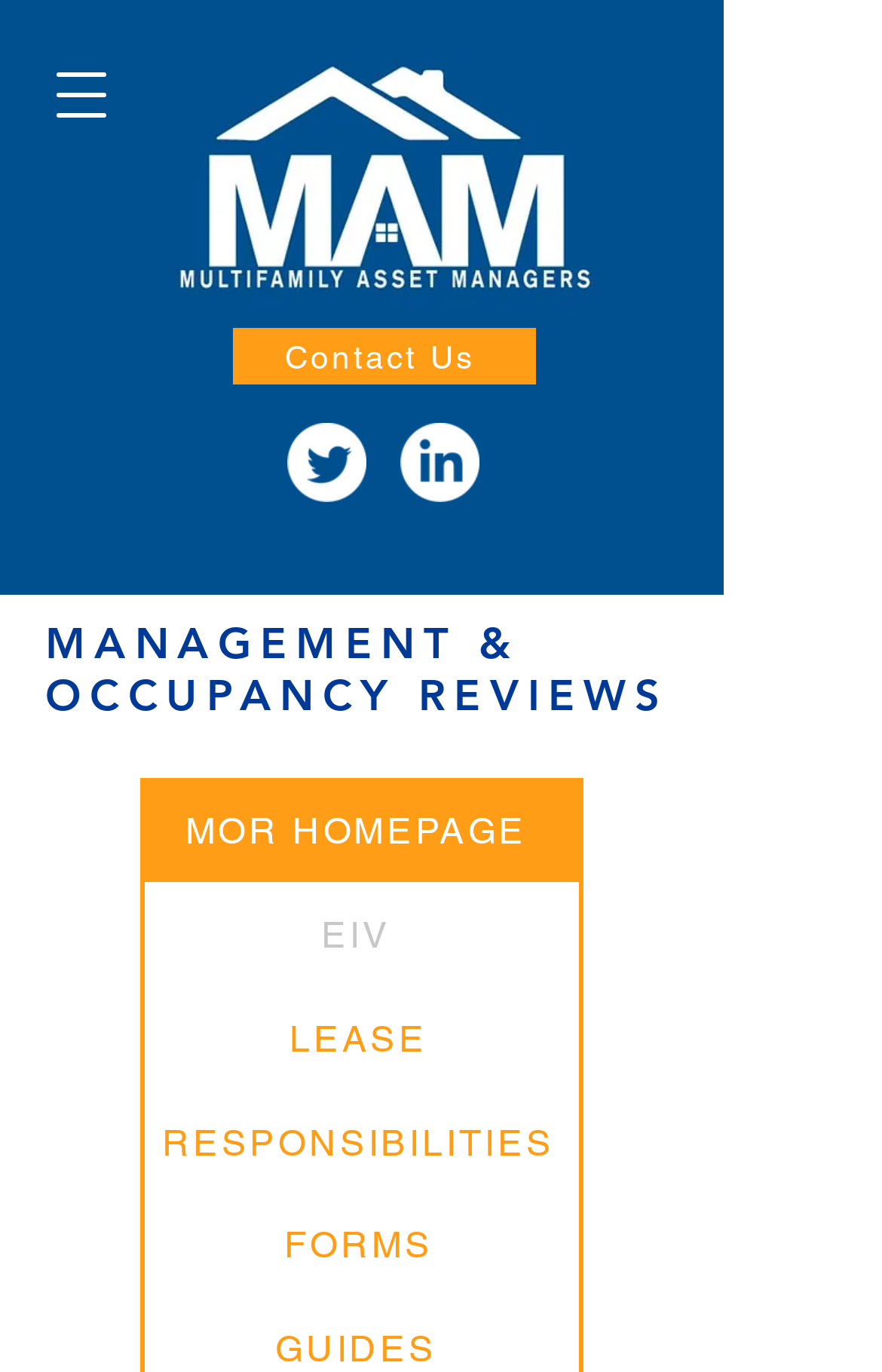Please identify the bounding box coordinates of the element I should click to complete this instruction: 'Go to Twitter'. The coordinates should be given as four float numbers between 0 and 1, like this: [left, top, right, bottom].

[0.326, 0.308, 0.415, 0.366]